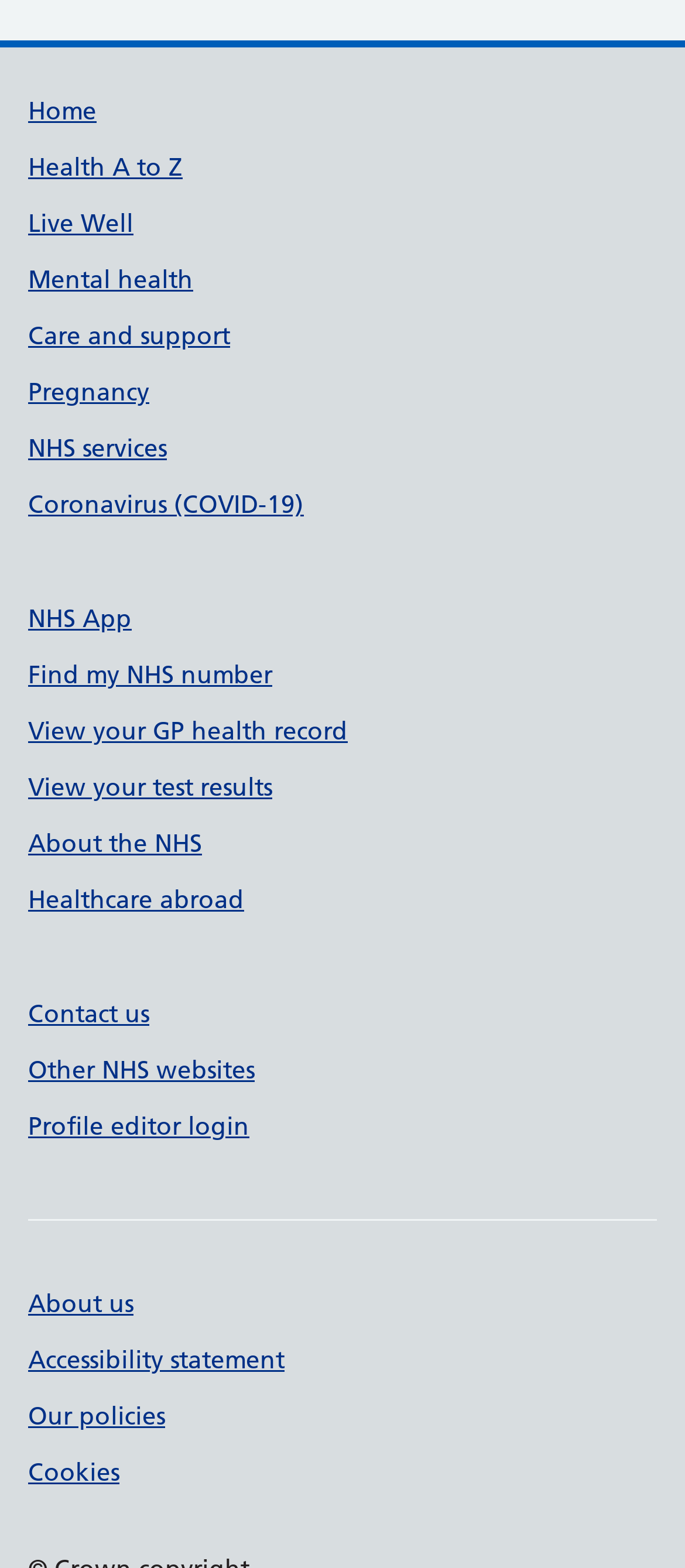How many links are related to health on the webpage?
Answer with a single word or short phrase according to what you see in the image.

At least 5